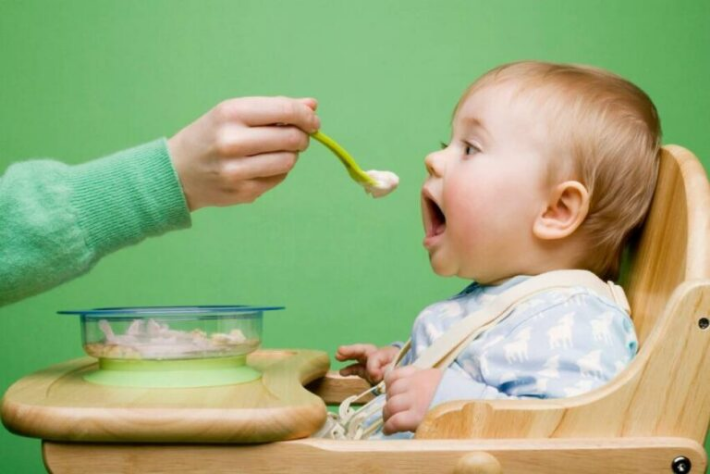Use a single word or phrase to answer this question: 
What is the baby's expression?

excited